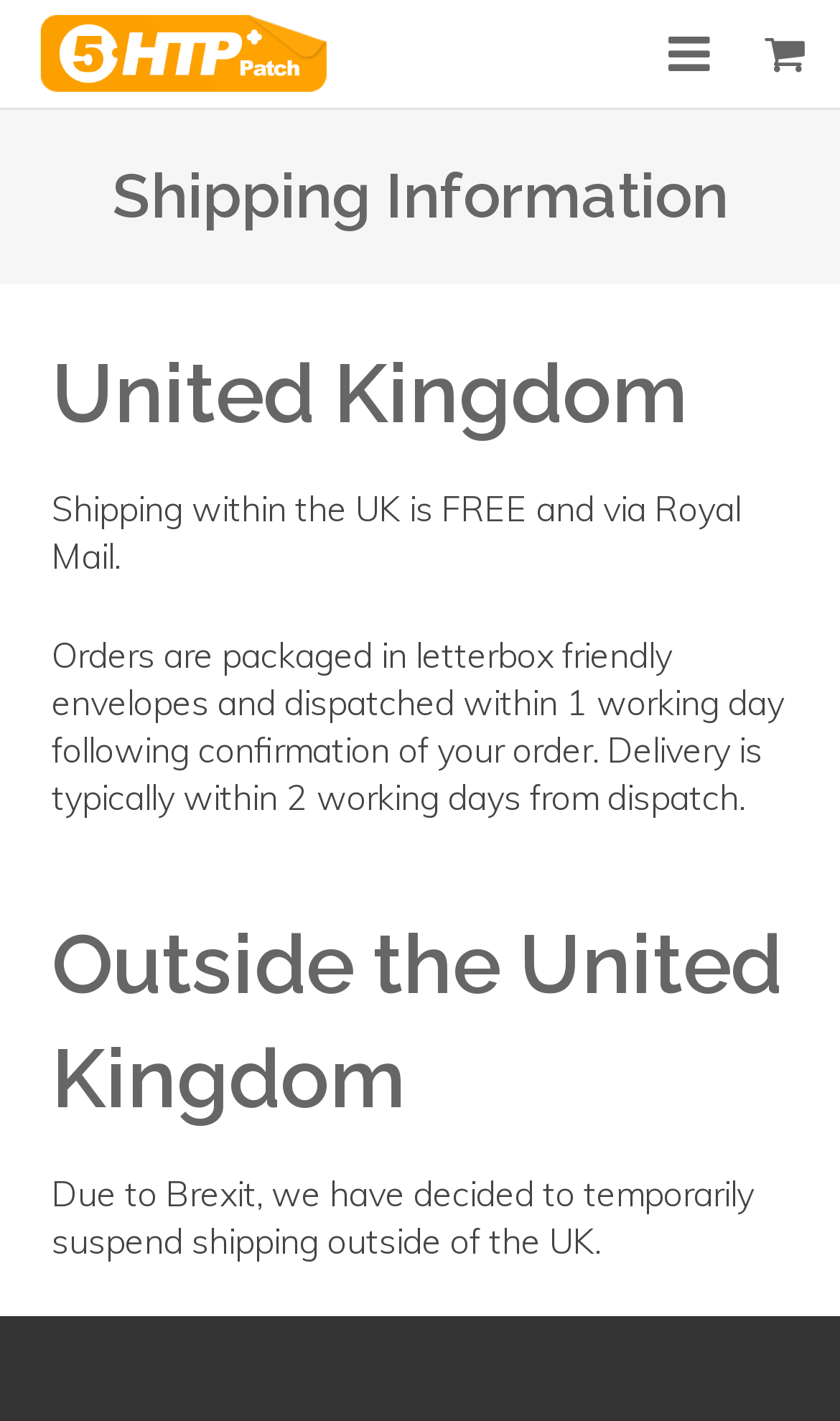Locate the bounding box of the UI element with the following description: "BUY NOW!".

[0.012, 0.076, 0.988, 0.153]